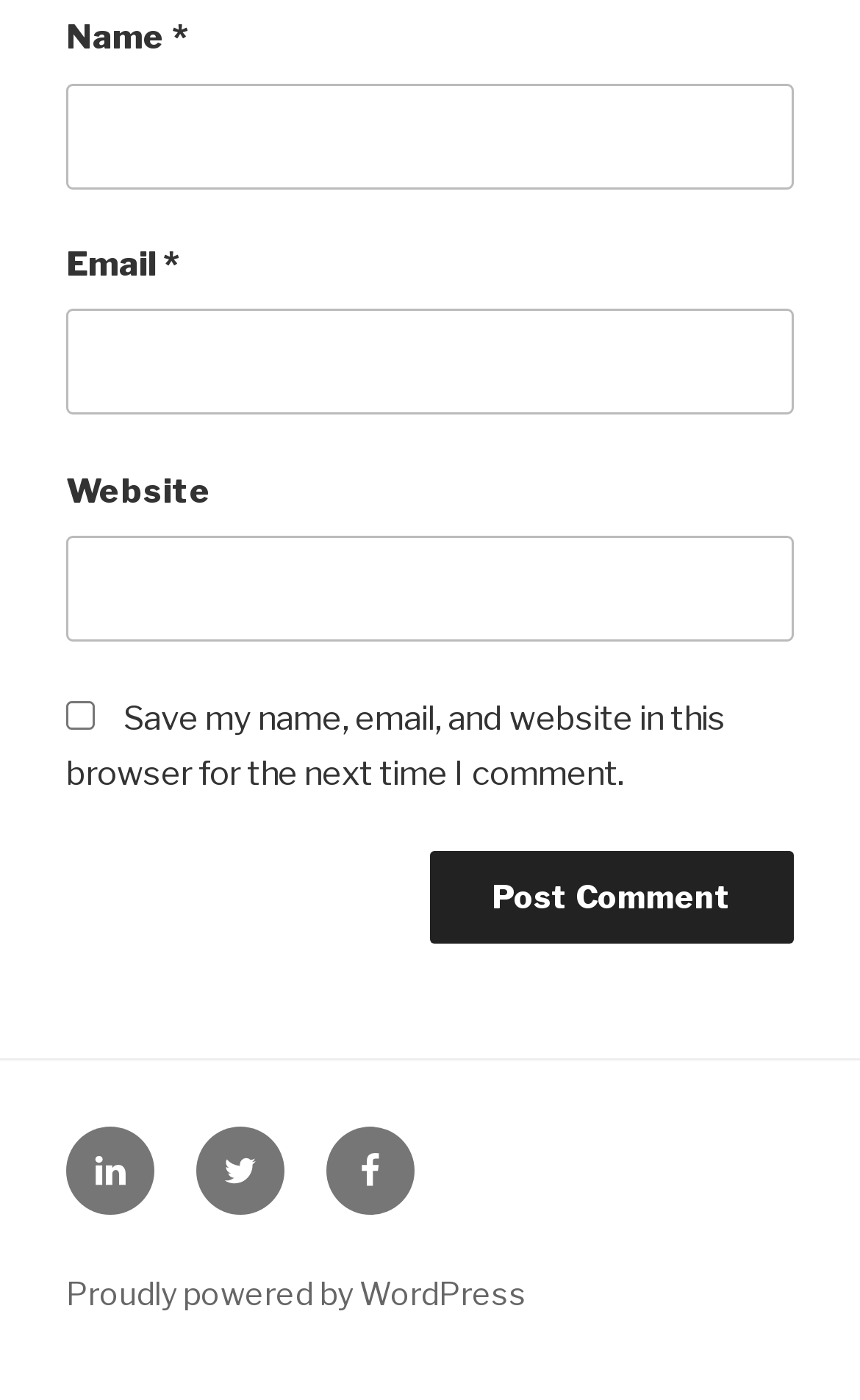Find and provide the bounding box coordinates for the UI element described here: "Twitter". The coordinates should be given as four float numbers between 0 and 1: [left, top, right, bottom].

[0.228, 0.805, 0.331, 0.868]